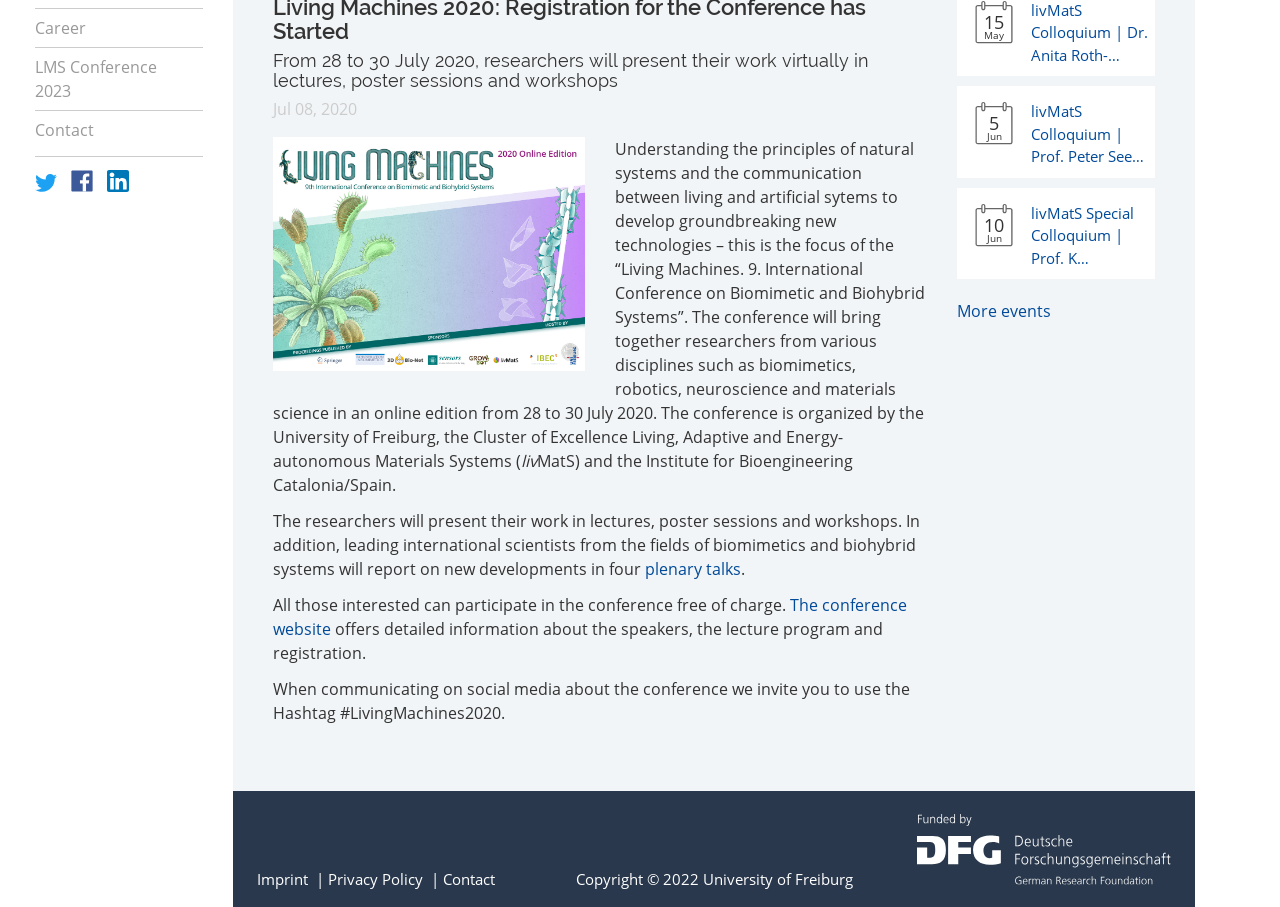From the webpage screenshot, identify the region described by title="Deutsche Forschungsgemeinschaft". Provide the bounding box coordinates as (top-left x, top-left y, bottom-right x, bottom-right y), with each value being a floating point number between 0 and 1.

[0.717, 0.958, 0.915, 0.98]